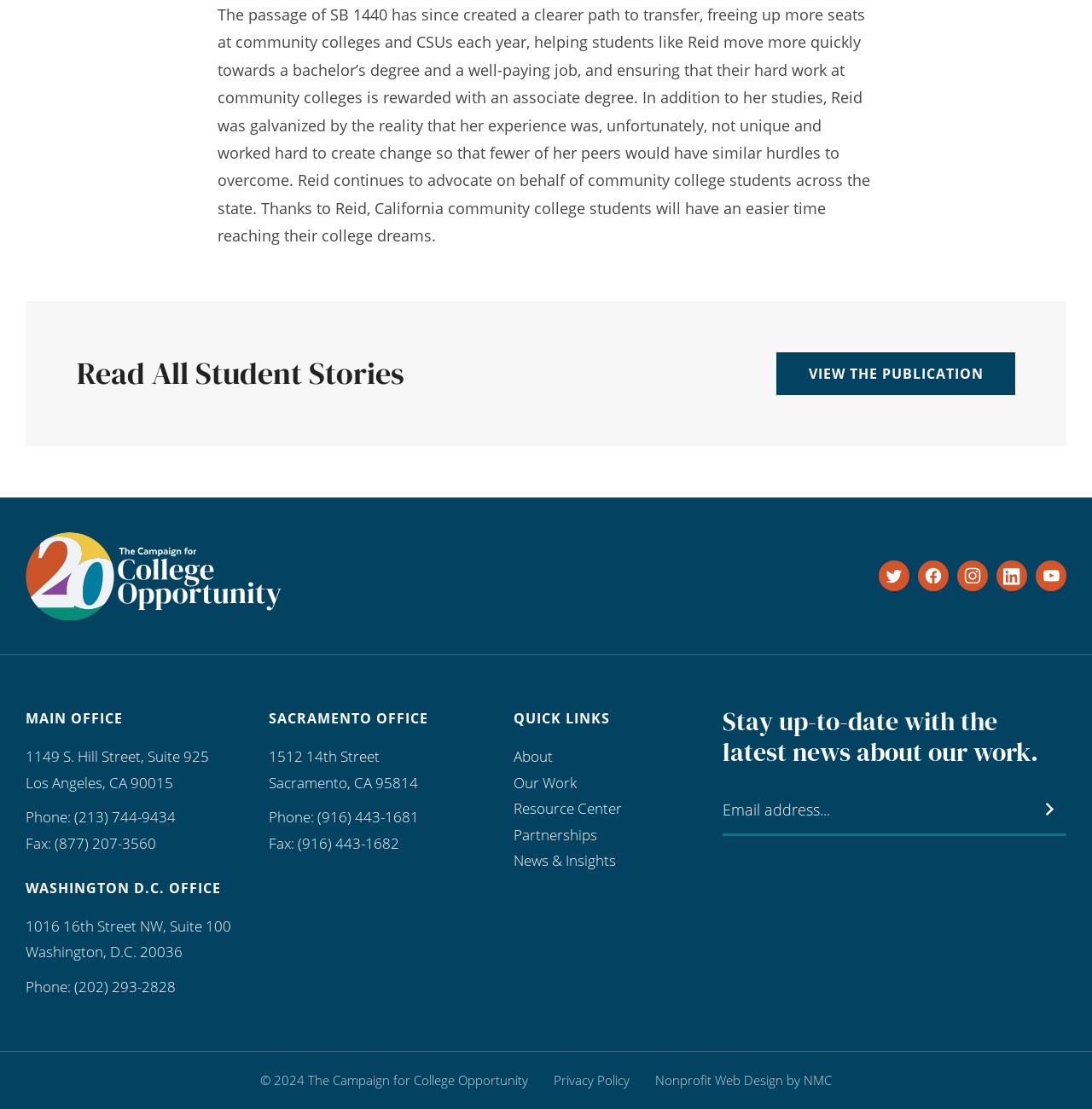Locate the bounding box coordinates of the clickable region necessary to complete the following instruction: "Follow on Twitter". Provide the coordinates in the format of four float numbers between 0 and 1, i.e., [left, top, right, bottom].

[0.805, 0.506, 0.833, 0.533]